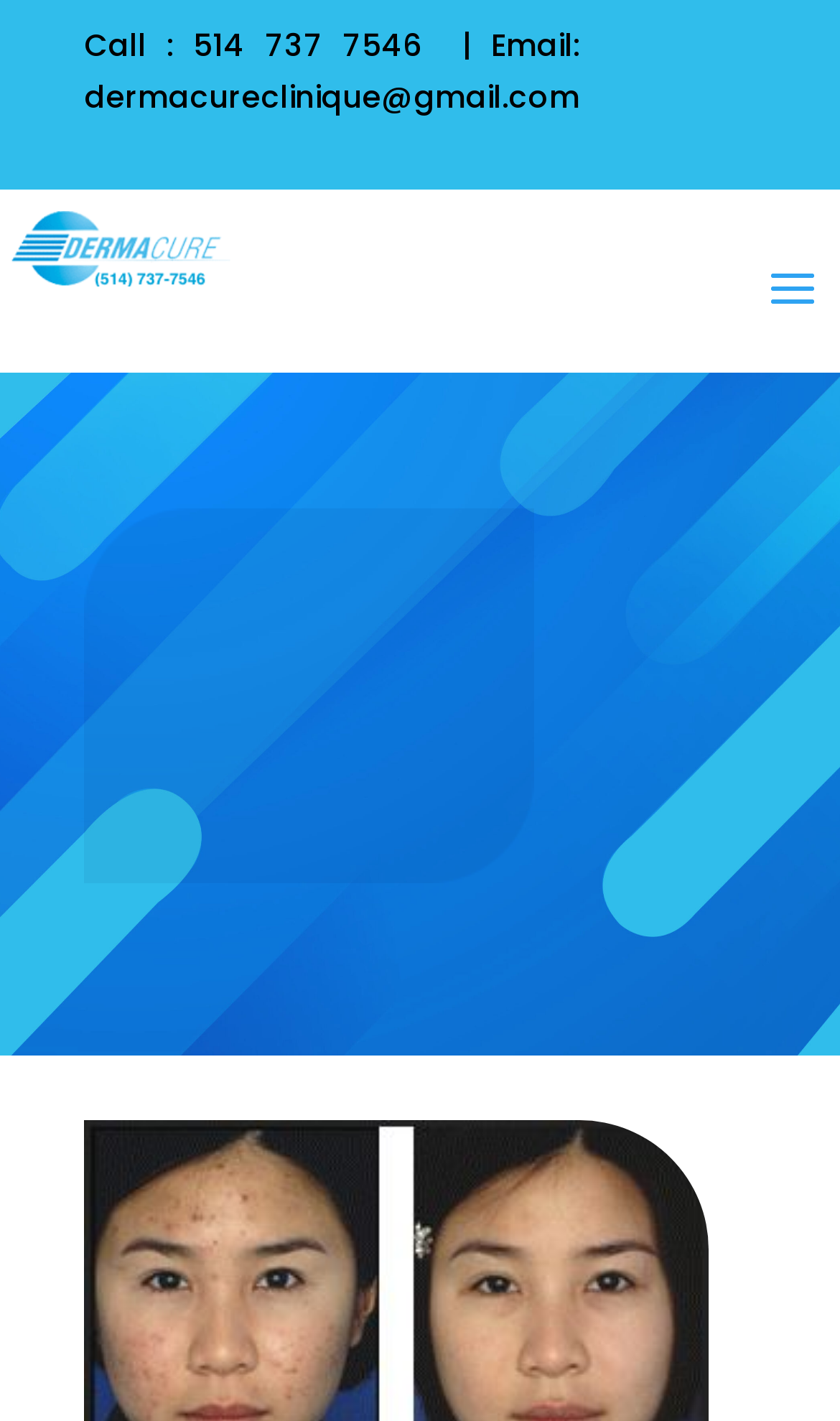Please determine the bounding box coordinates, formatted as (top-left x, top-left y, bottom-right x, bottom-right y), with all values as floating point numbers between 0 and 1. Identify the bounding box of the region described as: Call : 514 737 7546

[0.1, 0.017, 0.503, 0.047]